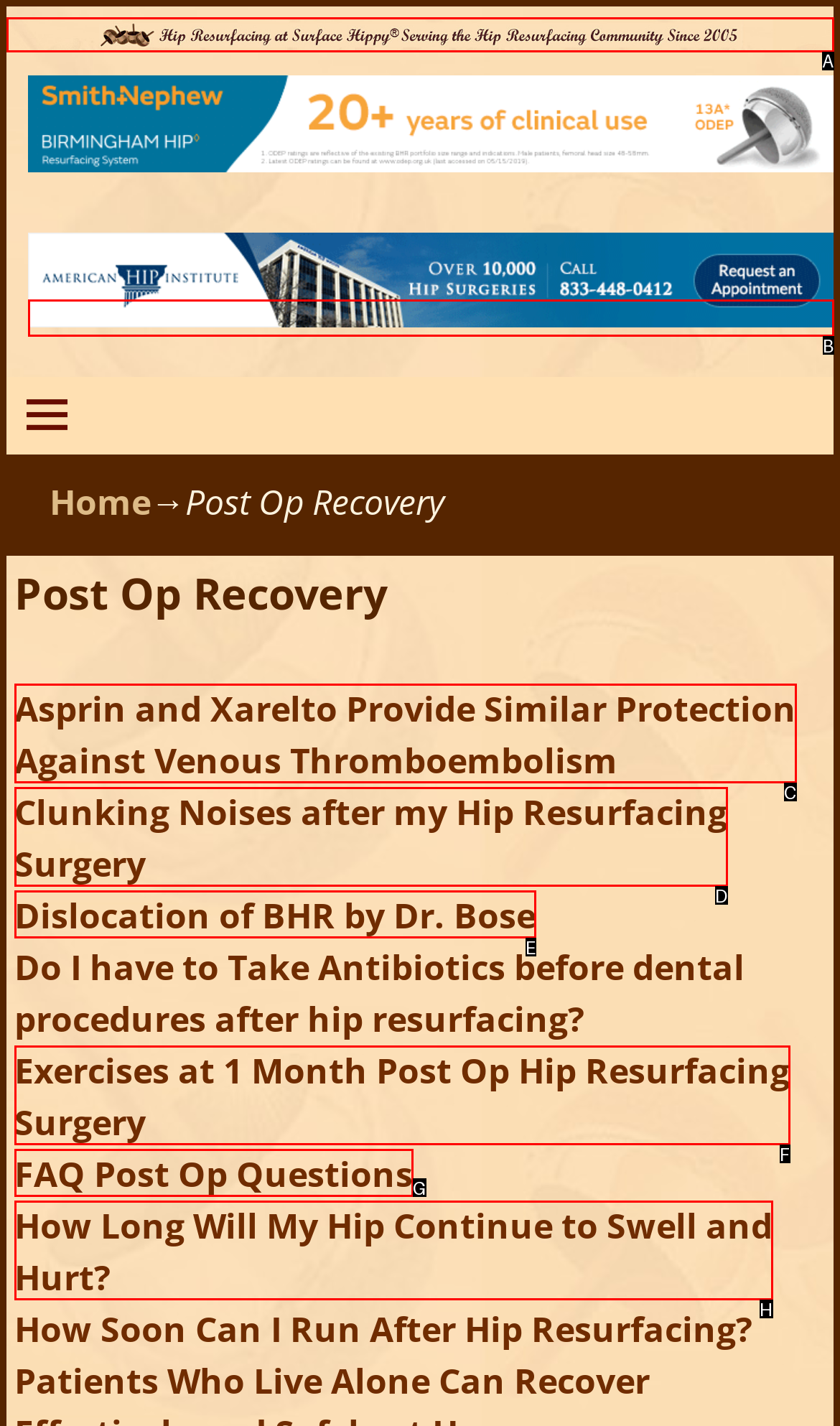Identify the HTML element that matches the description: FAQ Post Op Questions
Respond with the letter of the correct option.

G